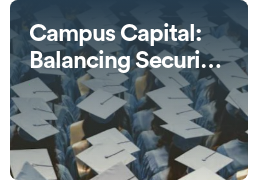What is the importance of financial strategies in universities?
Please give a detailed answer to the question using the information shown in the image.

The image highlights the importance of financial strategies in educational institutions, as it presents a significant moment of achievement, emphasizing the need for strategic considerations in treasury management to ensure the success of universities.